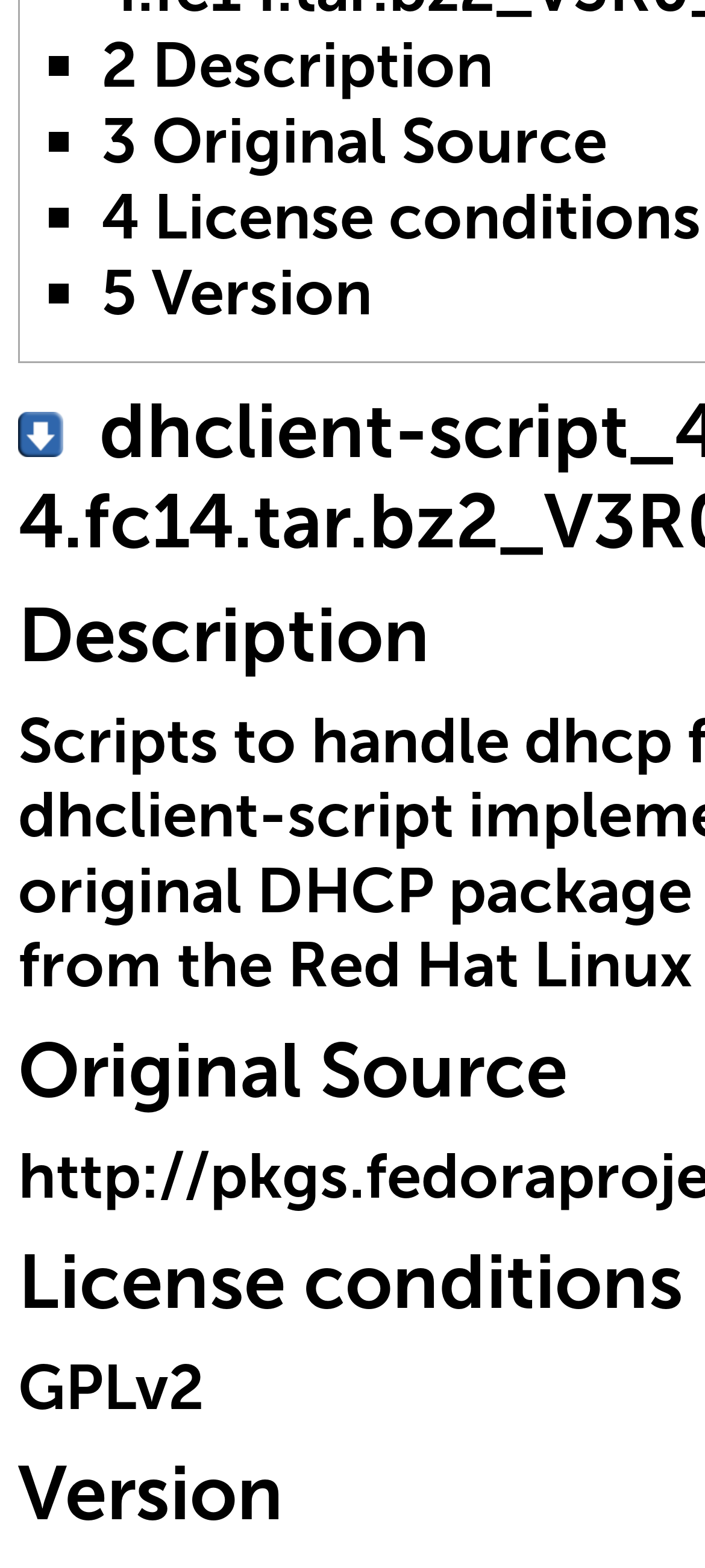Using the webpage screenshot, locate the HTML element that fits the following description and provide its bounding box: "5 Version".

[0.144, 0.162, 0.528, 0.211]